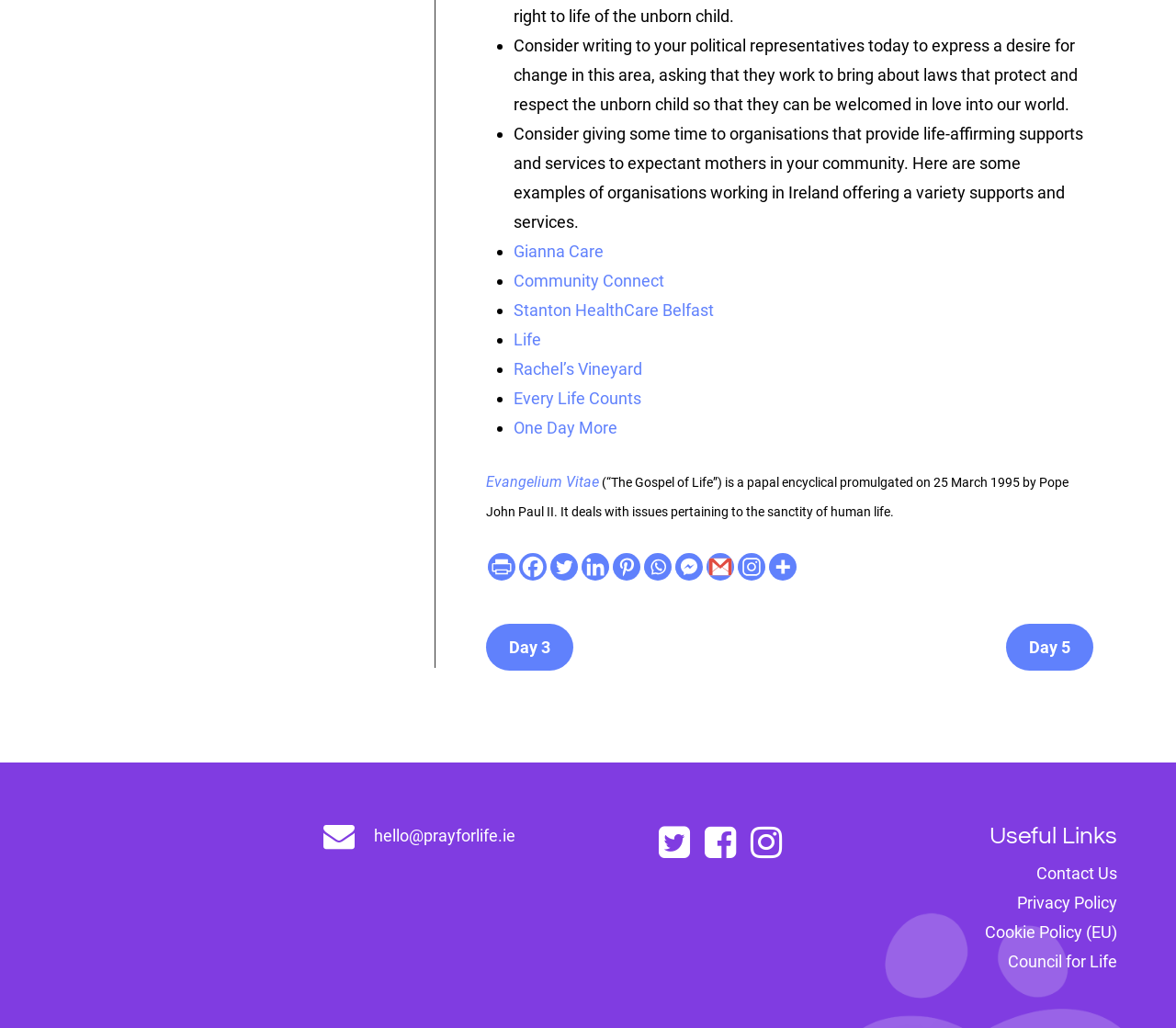Answer the following query with a single word or phrase:
What is the name of the papal encyclical mentioned on the webpage?

Evangelium Vitae